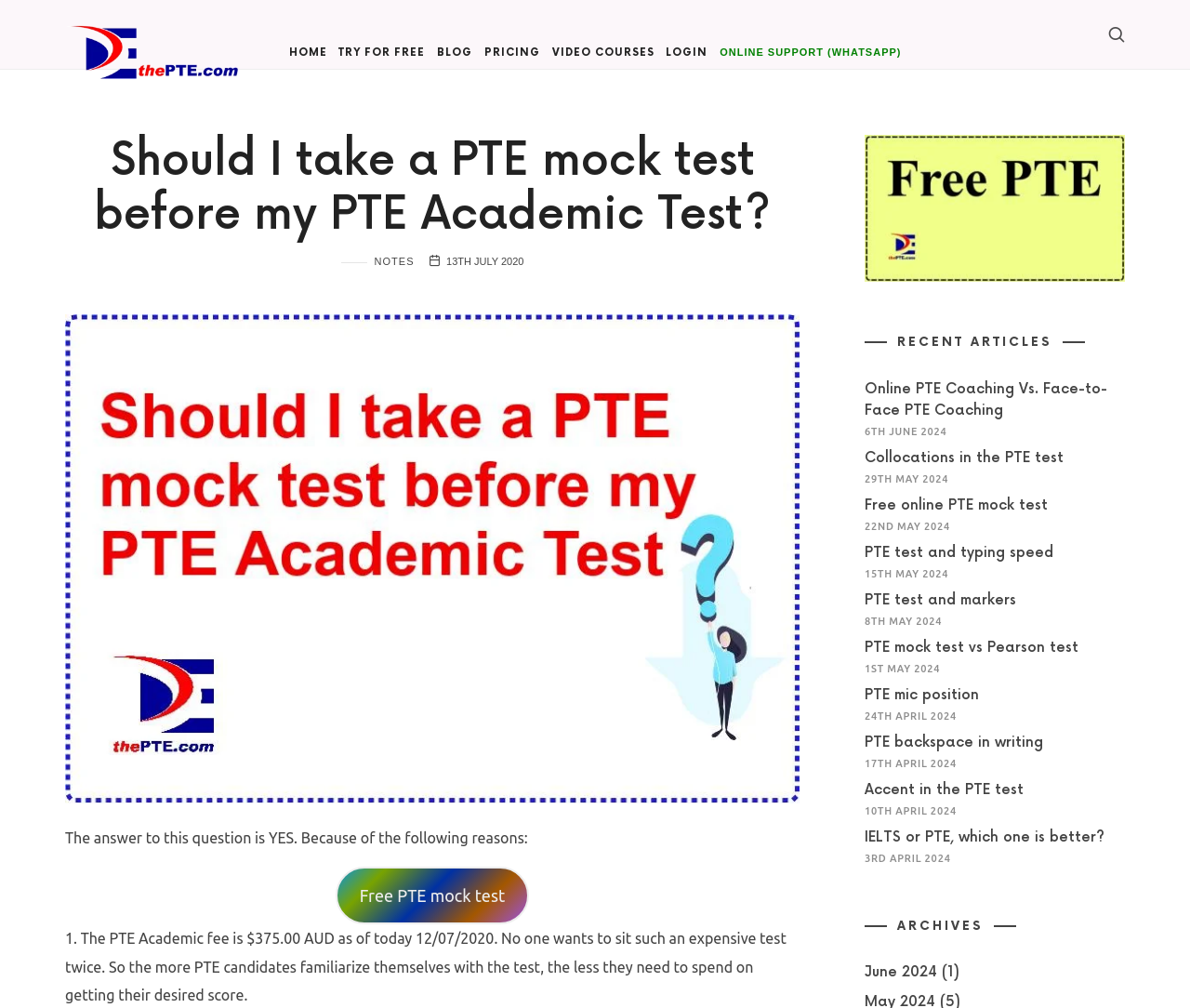What is the purpose of taking a PTE mock test?
Could you answer the question with a detailed and thorough explanation?

According to the webpage, one of the reasons to take a PTE mock test is to familiarize oneself with the test, so that one can avoid taking the expensive test multiple times. This is mentioned in the first point under the heading 'The answer to this question is YES. Because of the following reasons:'